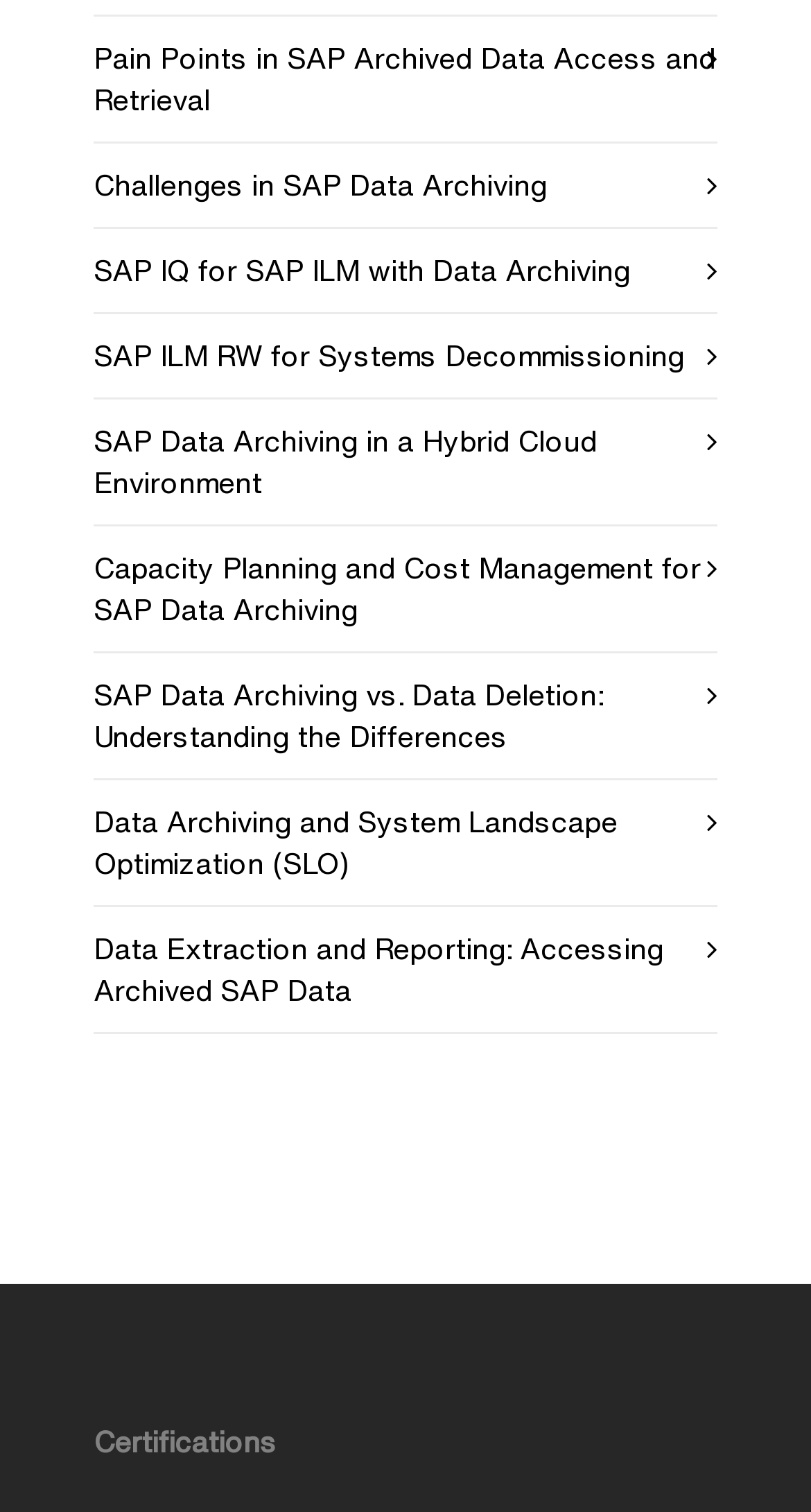Return the bounding box coordinates of the UI element that corresponds to this description: "Challenges in SAP Data Archiving". The coordinates must be given as four float numbers in the range of 0 and 1, [left, top, right, bottom].

[0.115, 0.113, 0.7, 0.132]